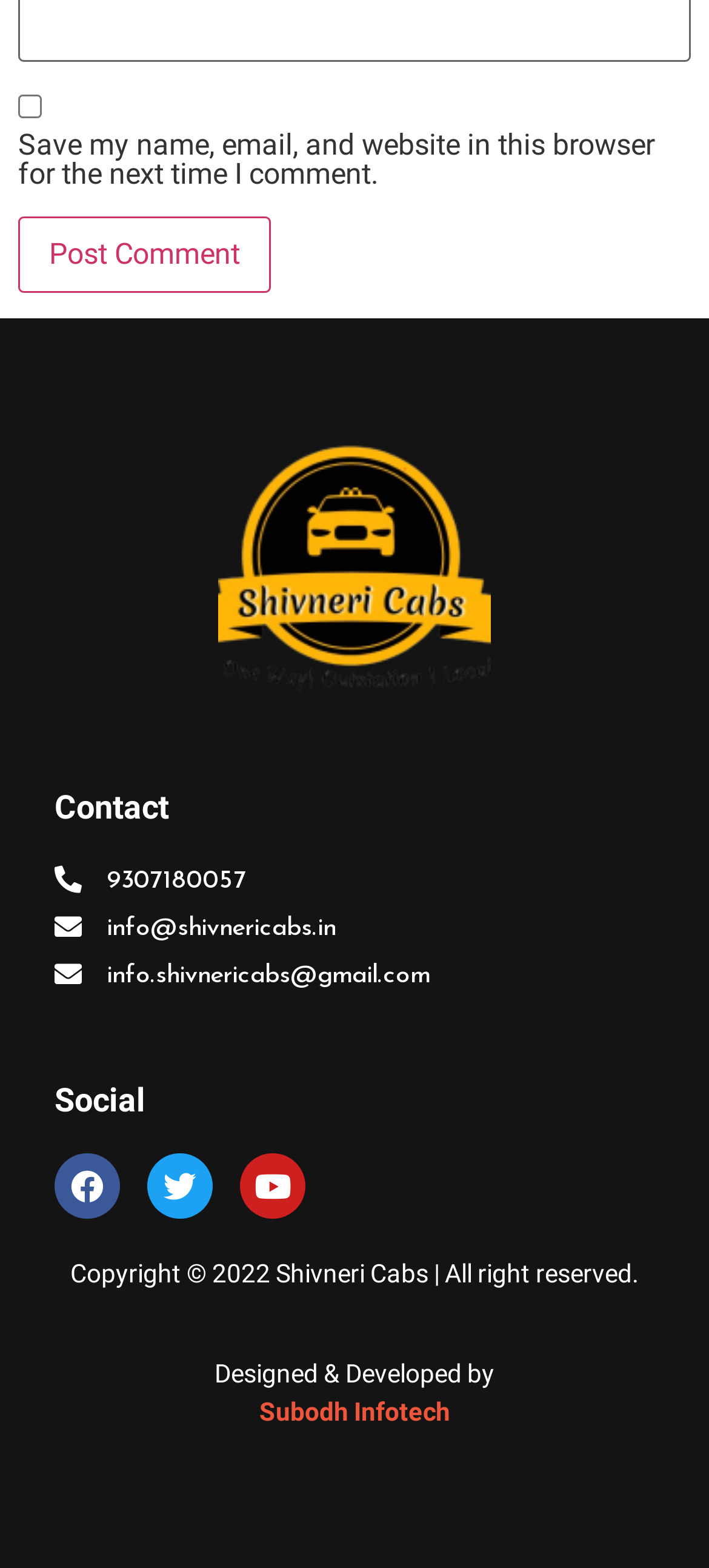For the element described, predict the bounding box coordinates as (top-left x, top-left y, bottom-right x, bottom-right y). All values should be between 0 and 1. Element description: Up

None